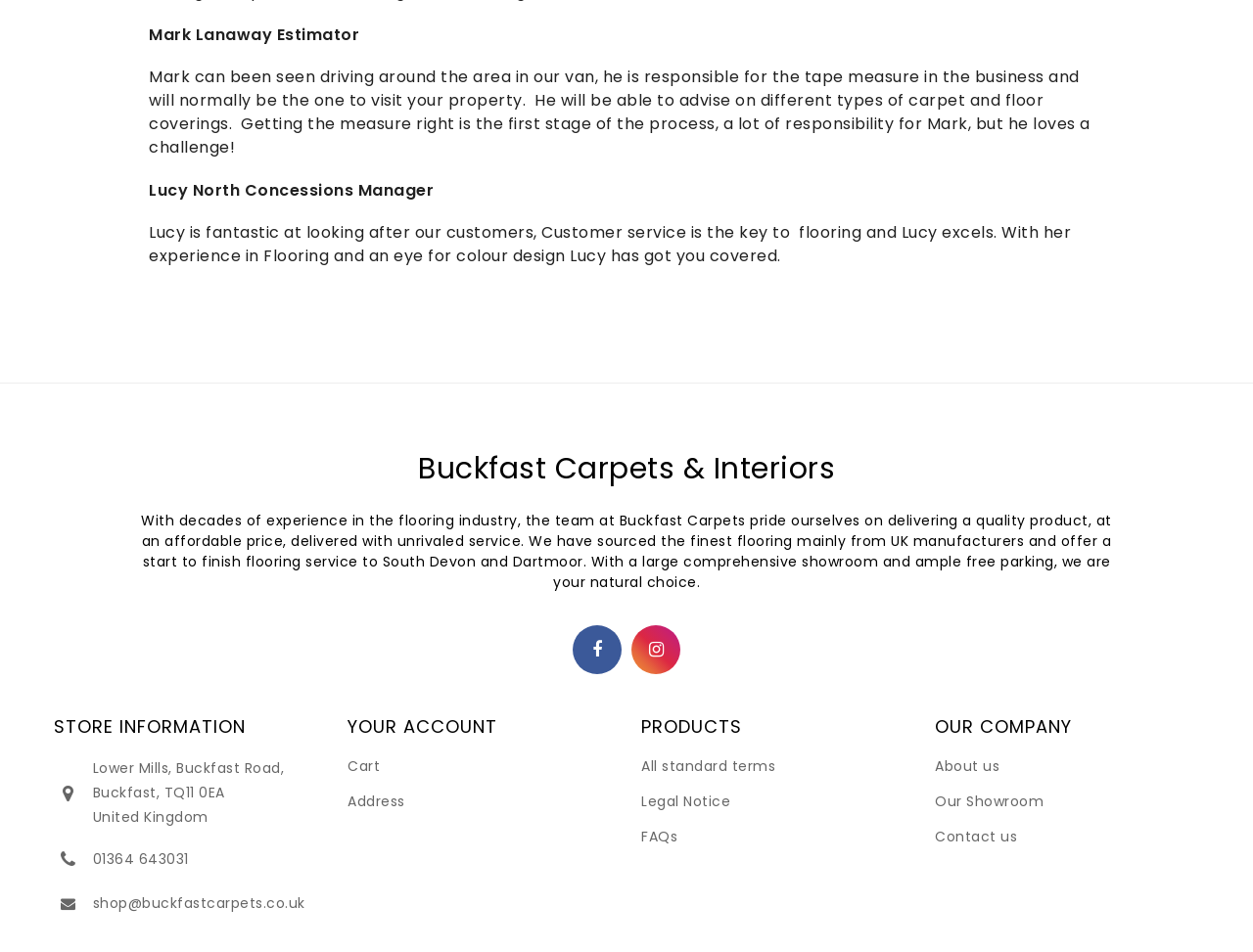Give the bounding box coordinates for this UI element: "Cart". The coordinates should be four float numbers between 0 and 1, arranged as [left, top, right, bottom].

[0.277, 0.795, 0.303, 0.815]